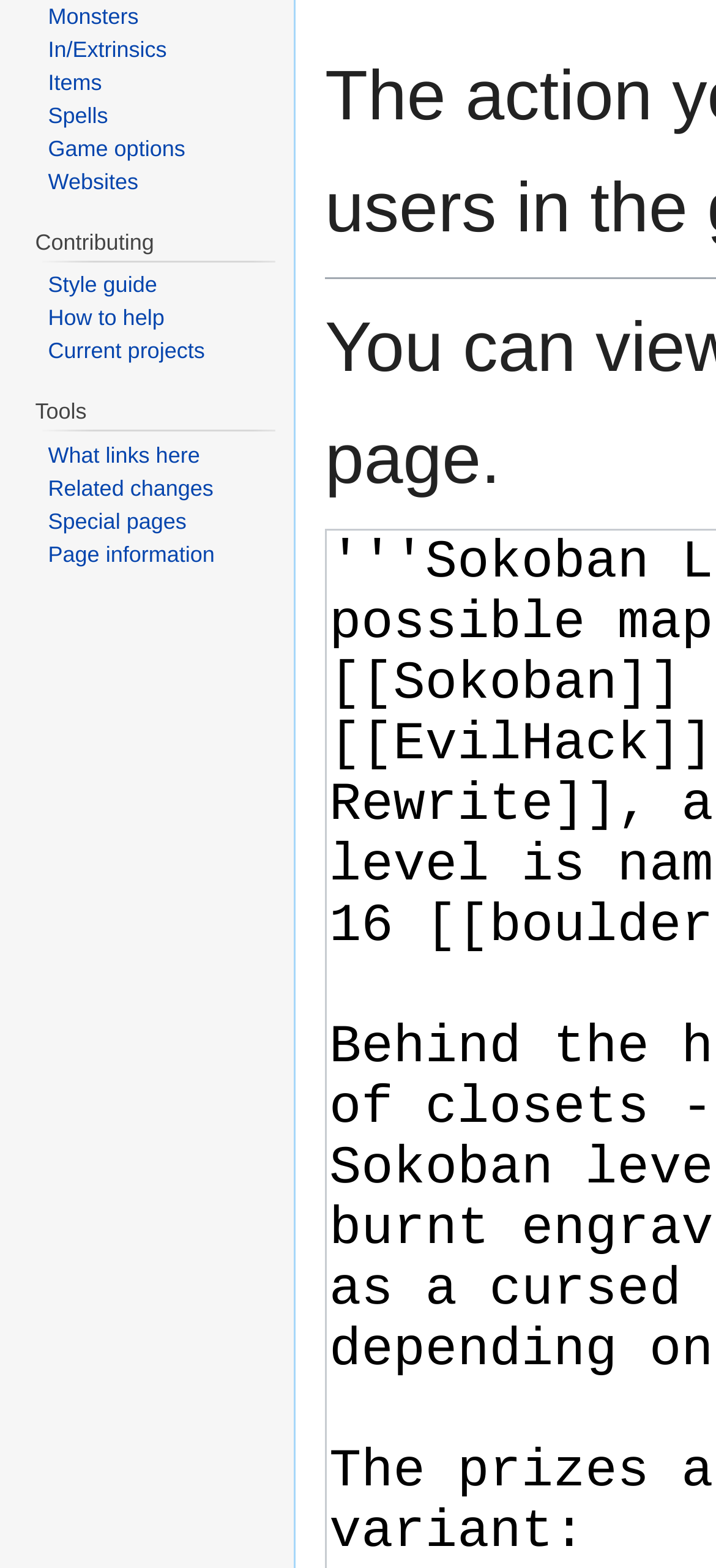Find the bounding box coordinates corresponding to the UI element with the description: "In/Extrinsics". The coordinates should be formatted as [left, top, right, bottom], with values as floats between 0 and 1.

[0.059, 0.021, 0.368, 0.042]